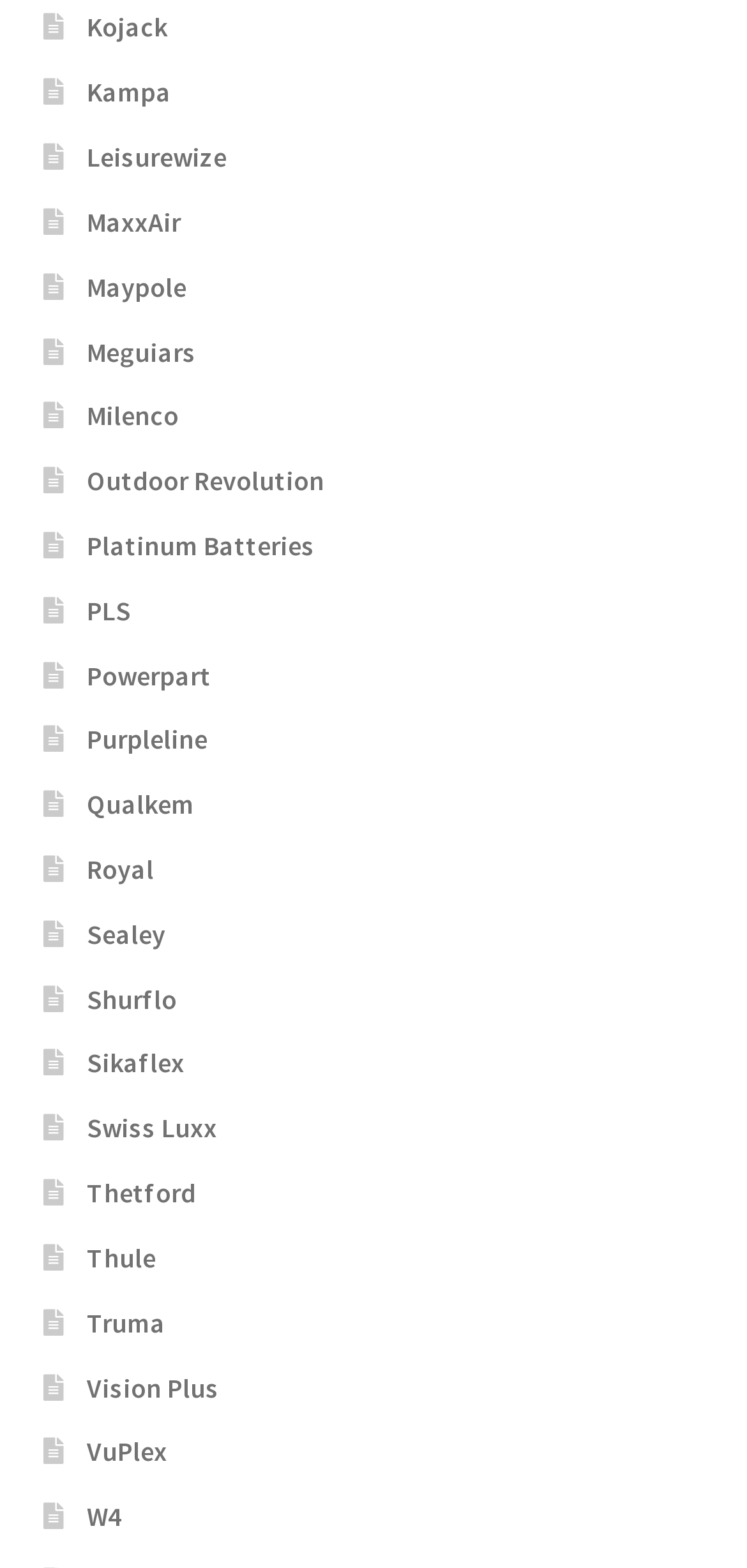Based on the image, please elaborate on the answer to the following question:
How many brand names have more than one word?

I counted the number of link elements with more than one word in their text, and found 5 brand names: 'Leisurewize', 'Outdoor Revolution', 'Platinum Batteries', 'Swiss Luxx', and 'Vision Plus'.